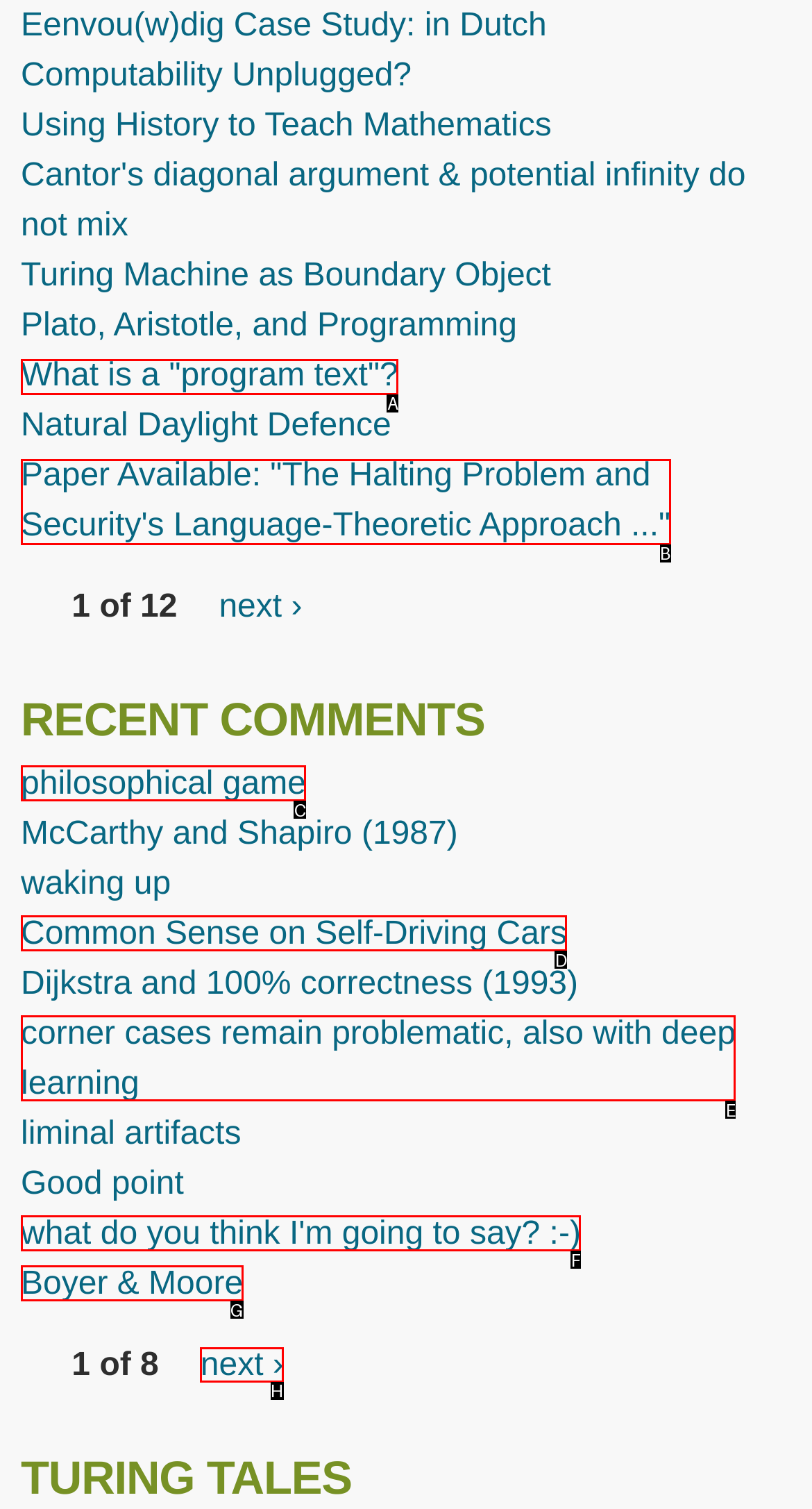Based on the choices marked in the screenshot, which letter represents the correct UI element to perform the task: go to next page of comments?

H